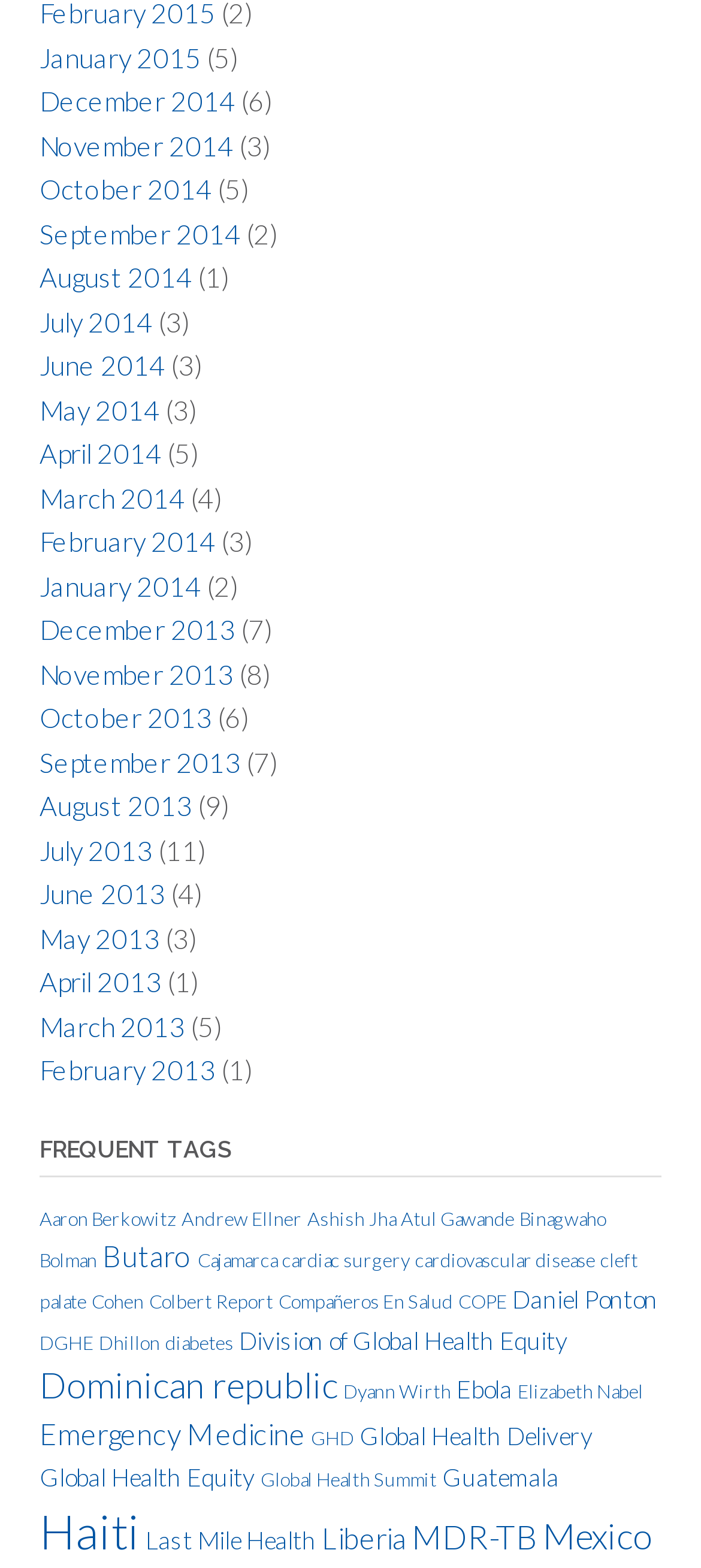Locate the bounding box coordinates of the clickable region necessary to complete the following instruction: "Click on January 2015". Provide the coordinates in the format of four float numbers between 0 and 1, i.e., [left, top, right, bottom].

[0.056, 0.026, 0.287, 0.047]